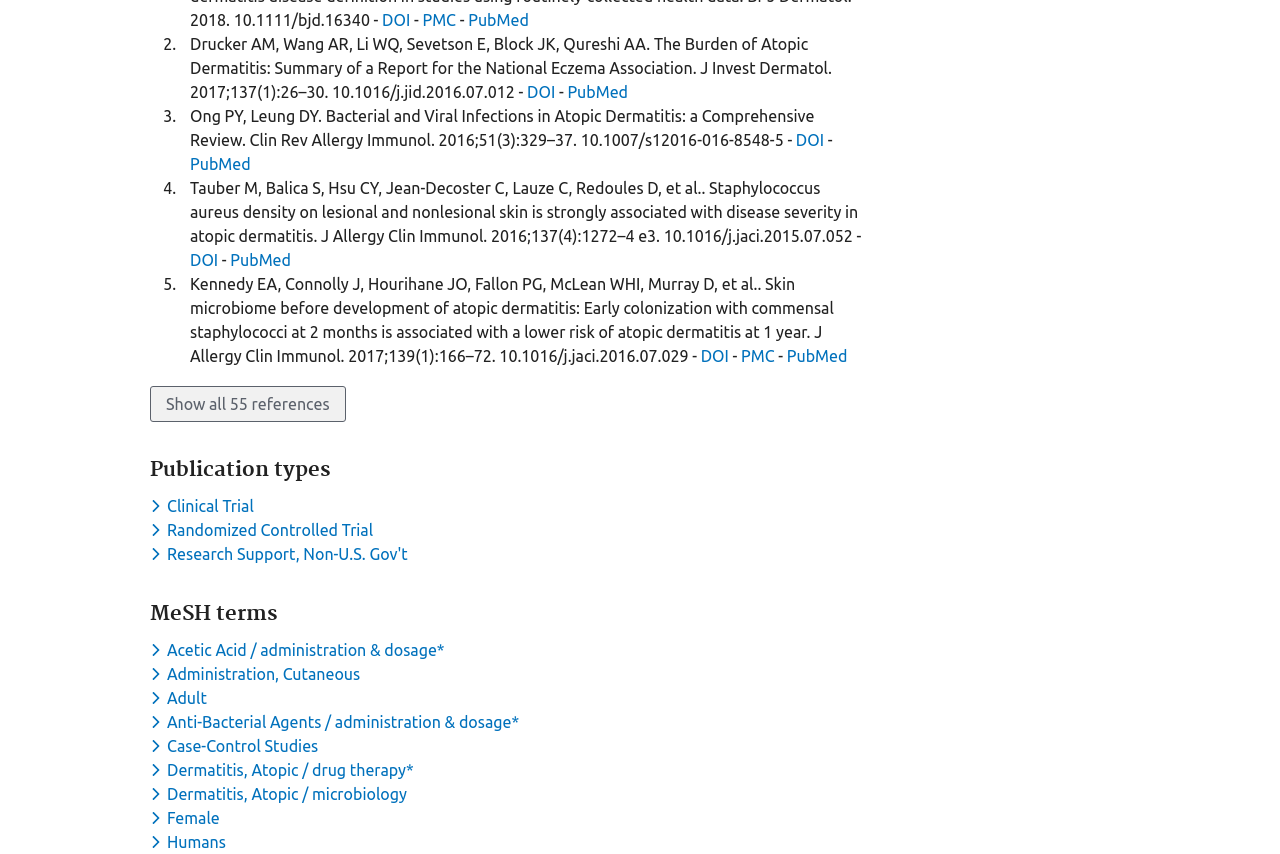What is the purpose of the 'Show all 55 references' button?
Refer to the image and provide a concise answer in one word or phrase.

To show all references